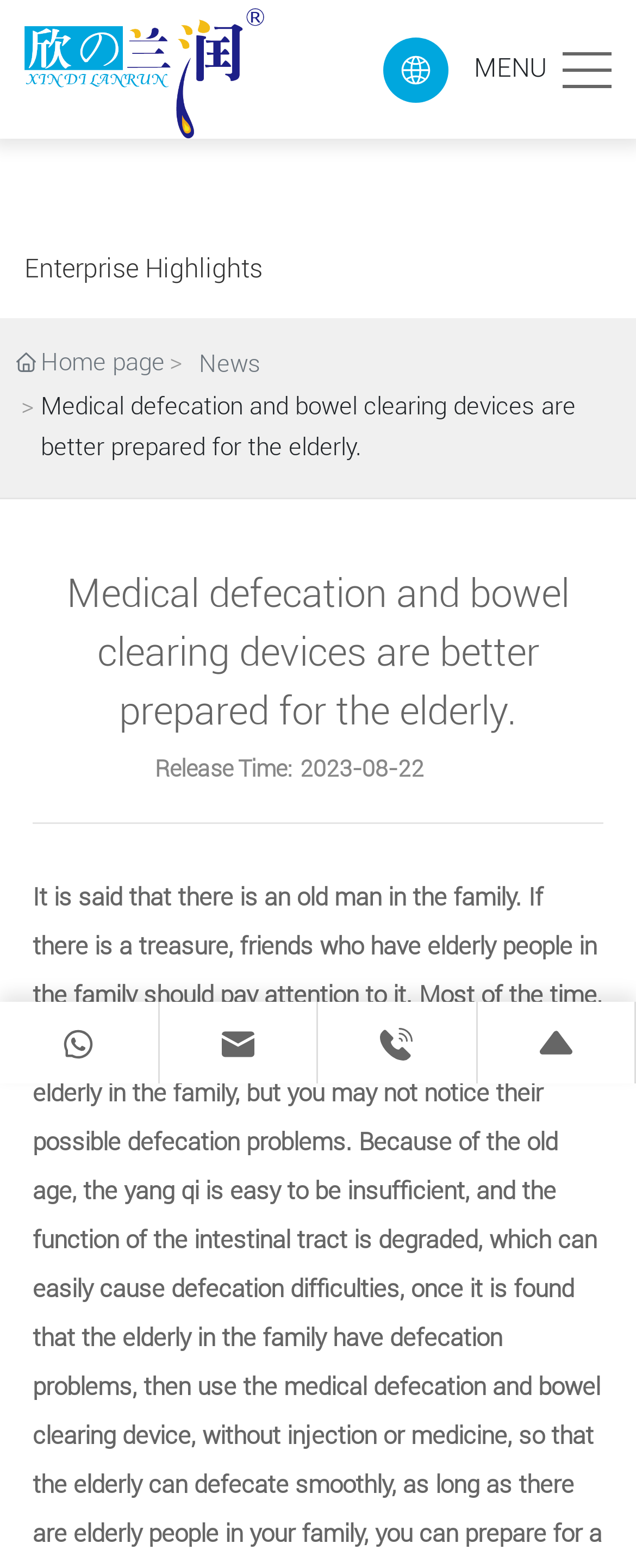Based on the visual content of the image, answer the question thoroughly: What is the purpose of the devices?

The purpose of the devices is obtained from the static text, which mentions that the devices are 'better prepared for the elderly'.